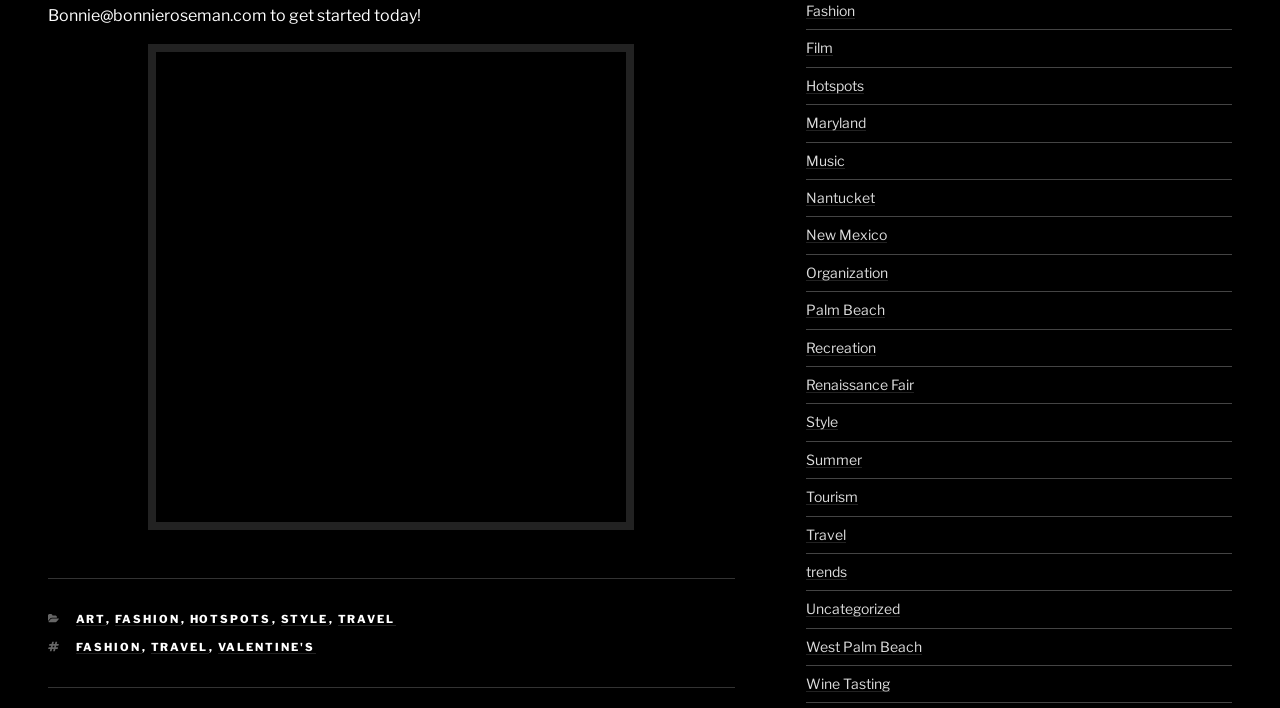Find the bounding box coordinates corresponding to the UI element with the description: "West Palm Beach". The coordinates should be formatted as [left, top, right, bottom], with values as floats between 0 and 1.

[0.63, 0.901, 0.72, 0.925]